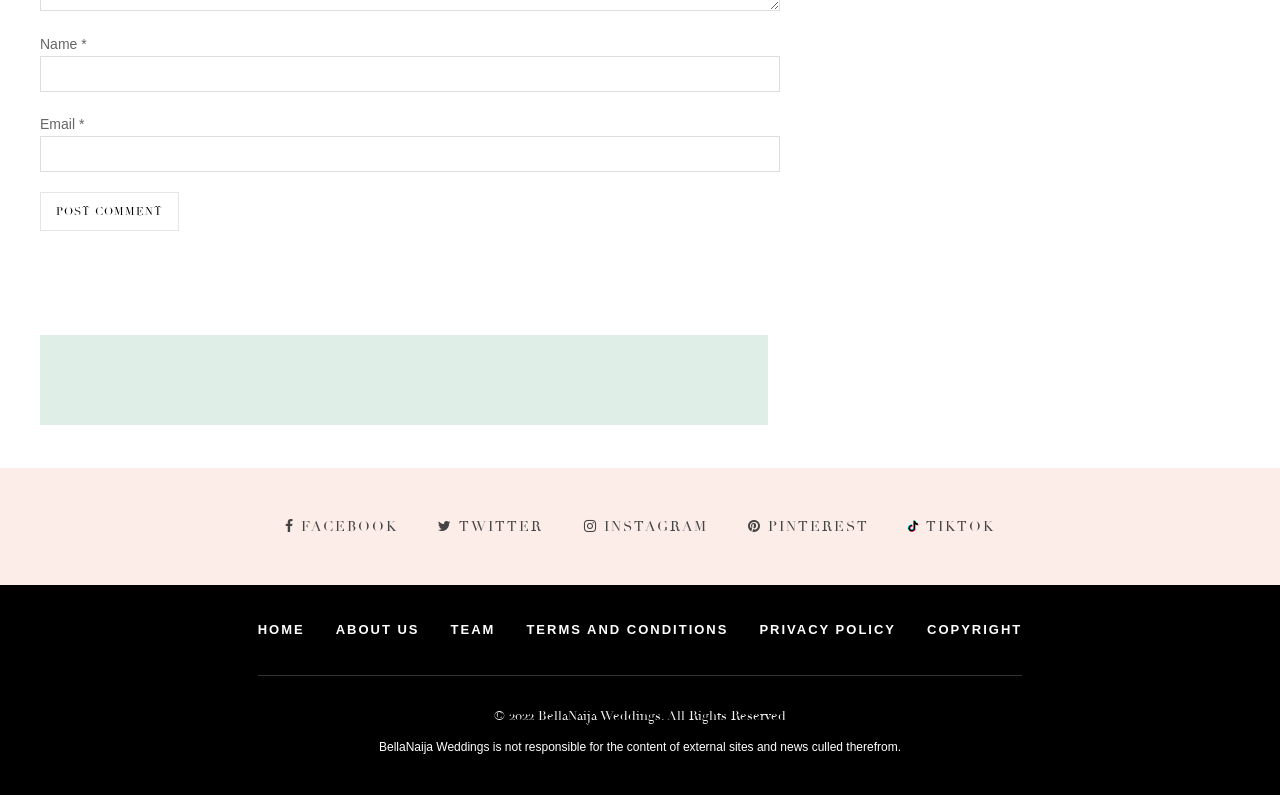Identify and provide the bounding box coordinates of the UI element described: "name="submit" value="Post Comment"". The coordinates should be formatted as [left, top, right, bottom], with each number being a float between 0 and 1.

[0.031, 0.552, 0.14, 0.601]